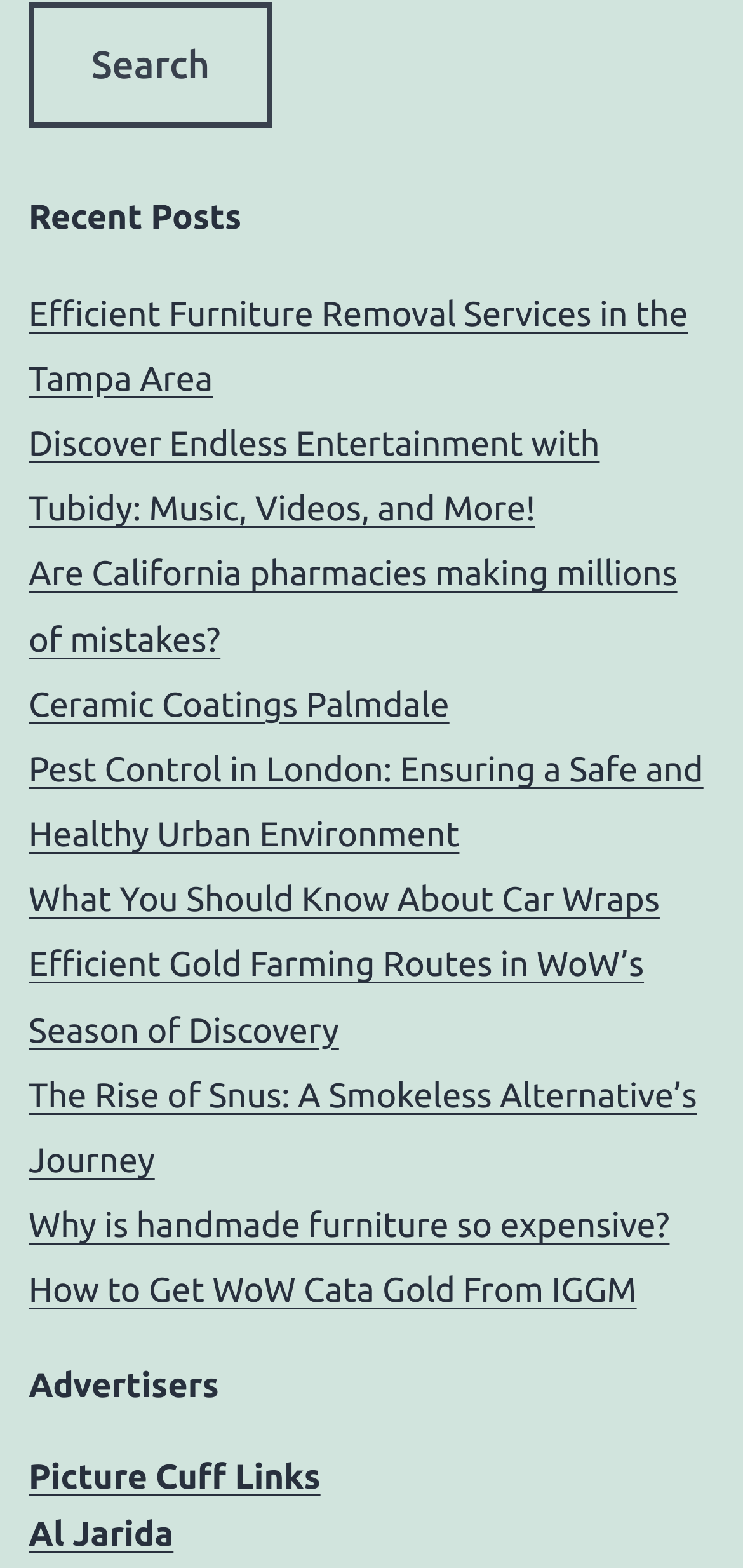Find the UI element described as: "Al Jarida" and predict its bounding box coordinates. Ensure the coordinates are four float numbers between 0 and 1, [left, top, right, bottom].

[0.038, 0.967, 0.234, 0.991]